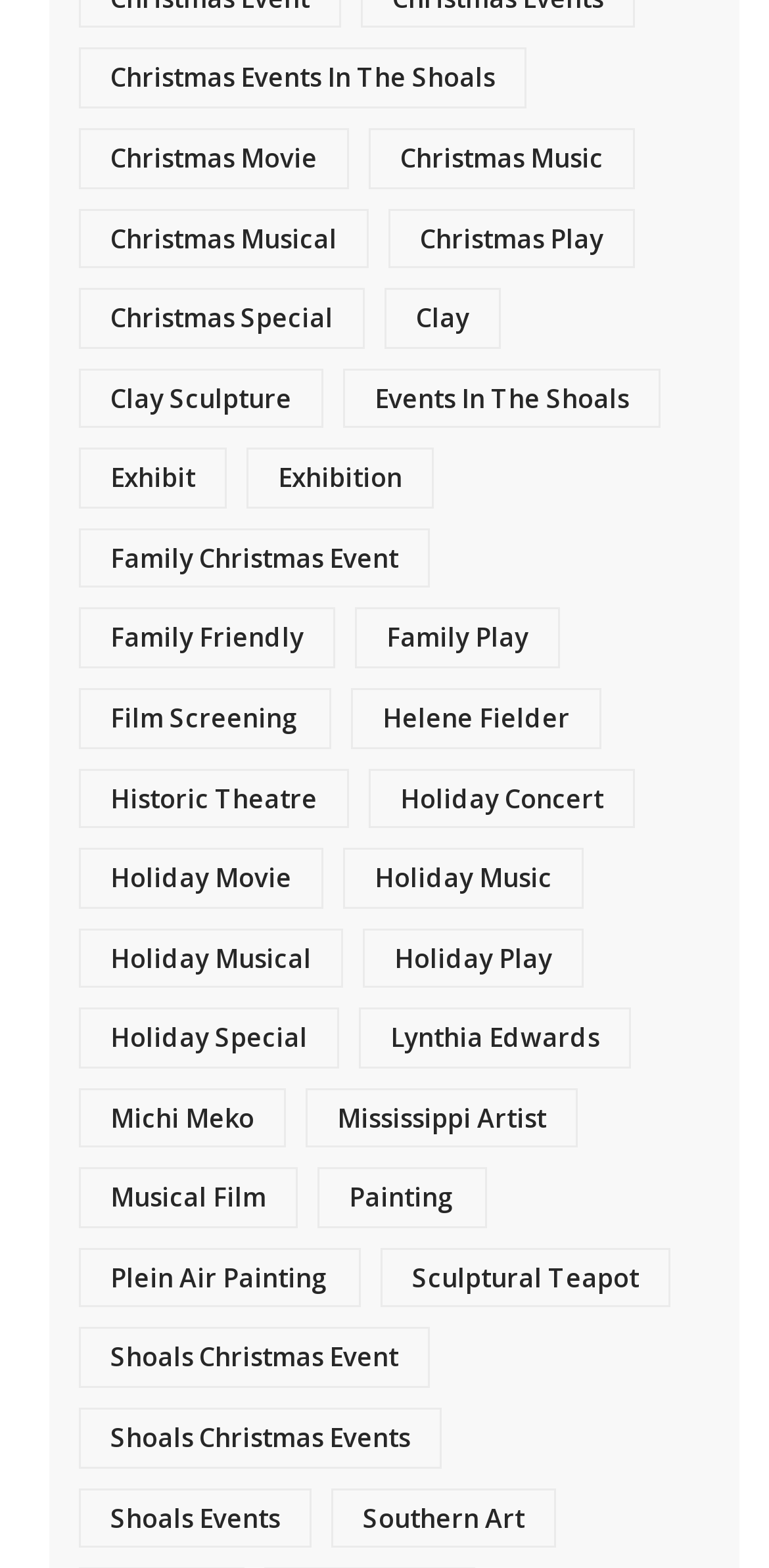Please specify the bounding box coordinates of the area that should be clicked to accomplish the following instruction: "Click on Christmas Events In The Shoals". The coordinates should consist of four float numbers between 0 and 1, i.e., [left, top, right, bottom].

[0.103, 0.031, 0.685, 0.069]